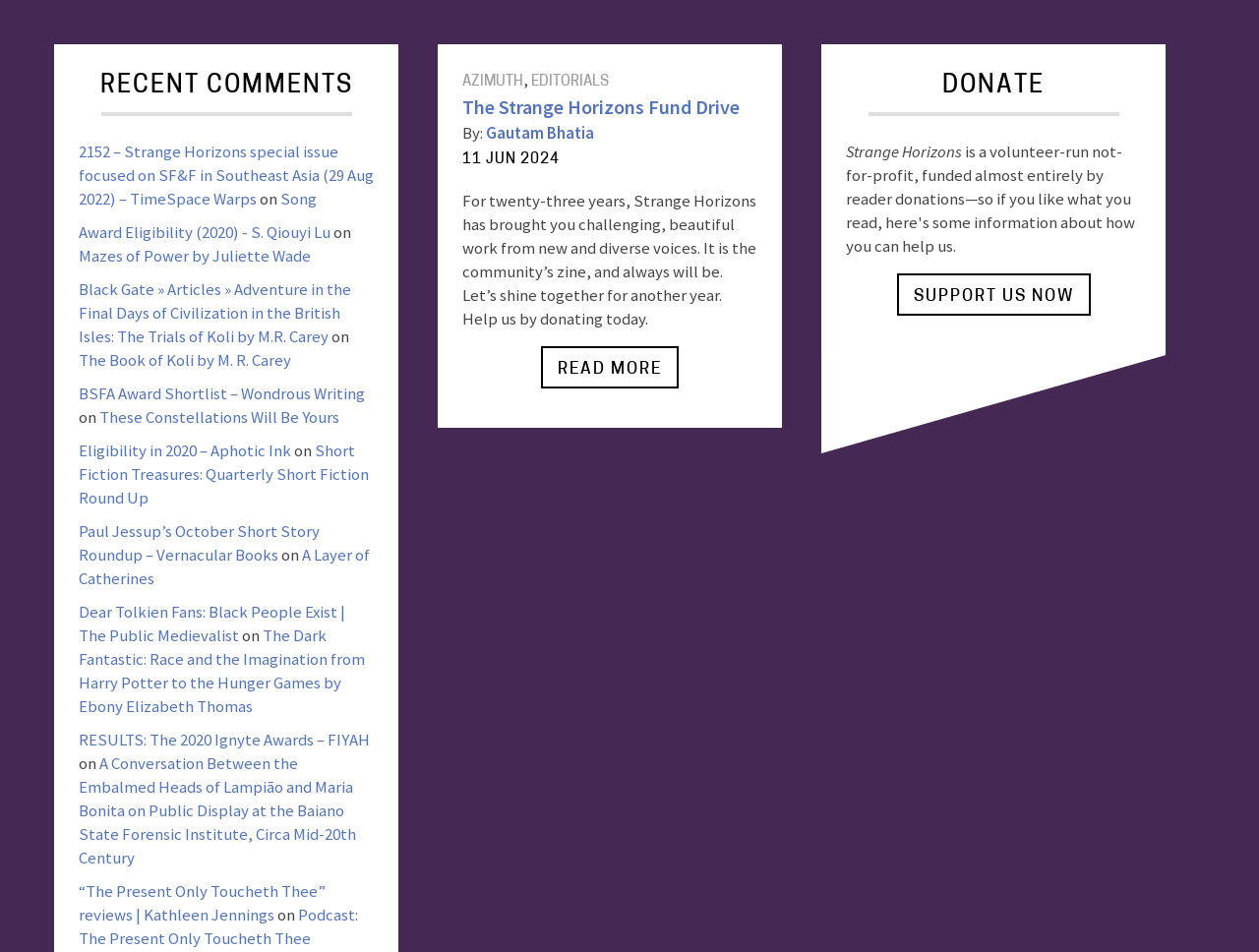What is the title of the section with recent comments?
Based on the image, answer the question with as much detail as possible.

I found the title of the section by looking at the StaticText element with the text 'RECENT COMMENTS' at the top of the webpage, which is likely to be the title of the section.